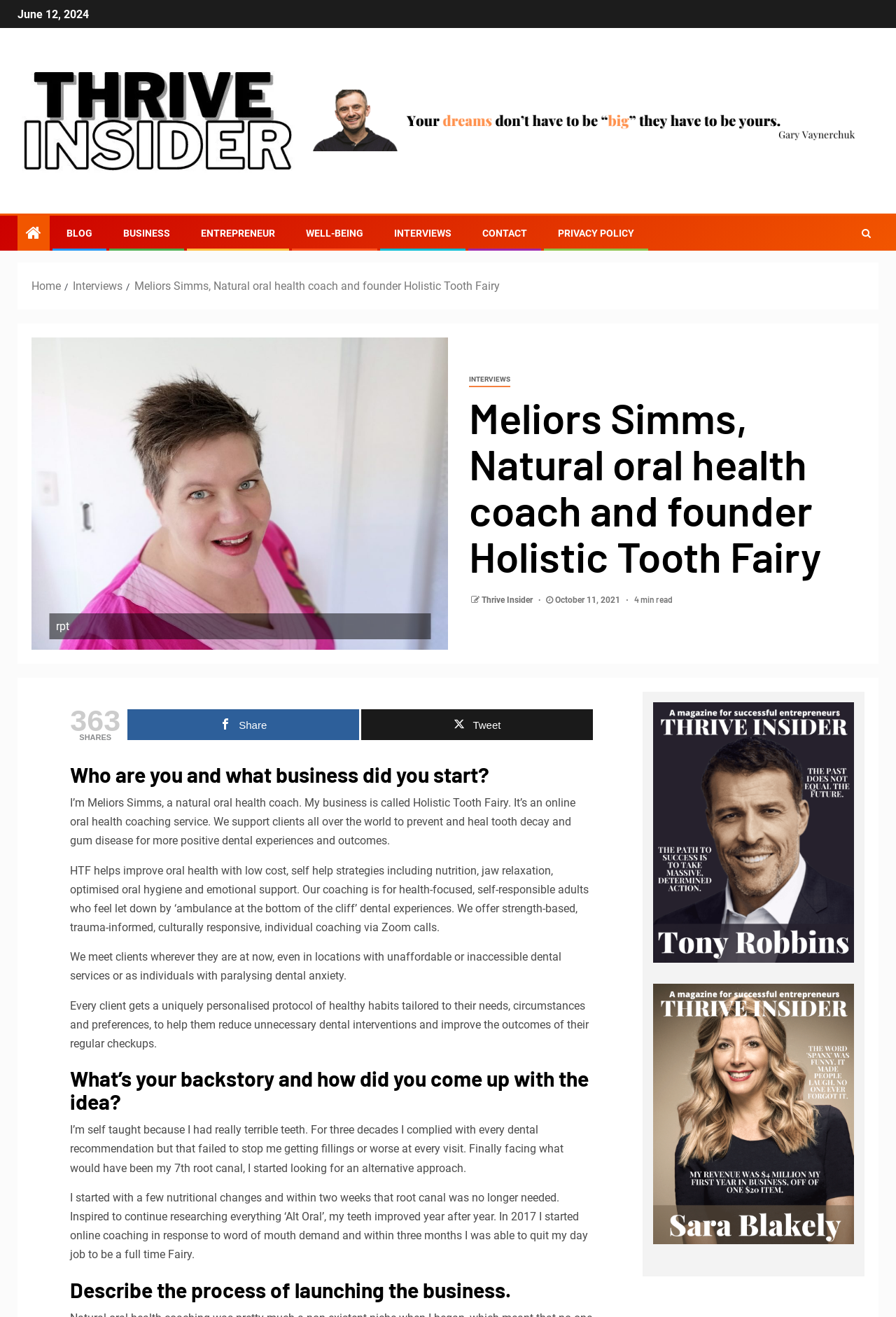Please identify the bounding box coordinates of the clickable element to fulfill the following instruction: "Click on the 'Thrive Insider' link". The coordinates should be four float numbers between 0 and 1, i.e., [left, top, right, bottom].

[0.02, 0.086, 0.332, 0.096]